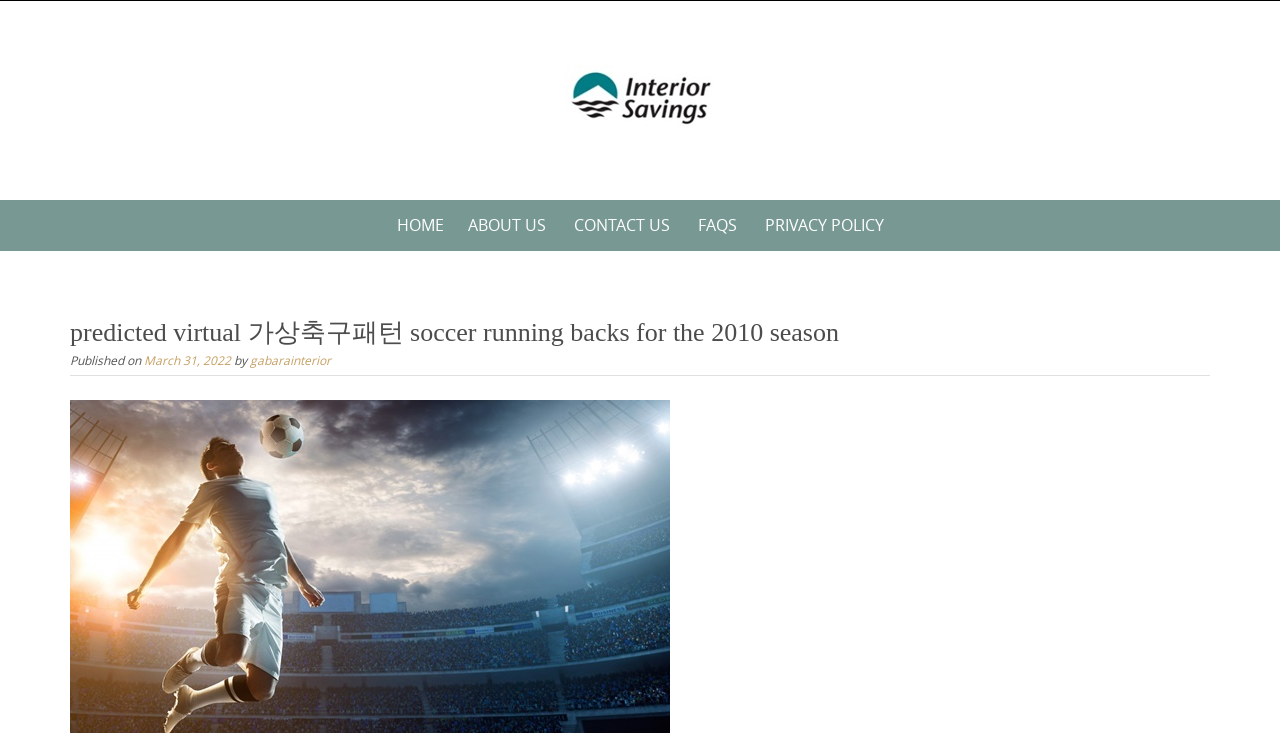What is the date of the published article?
Look at the image and provide a detailed response to the question.

I found the date of the published article by looking at the element with the text 'Published on' and its adjacent link element with the text 'March 31, 2022'.